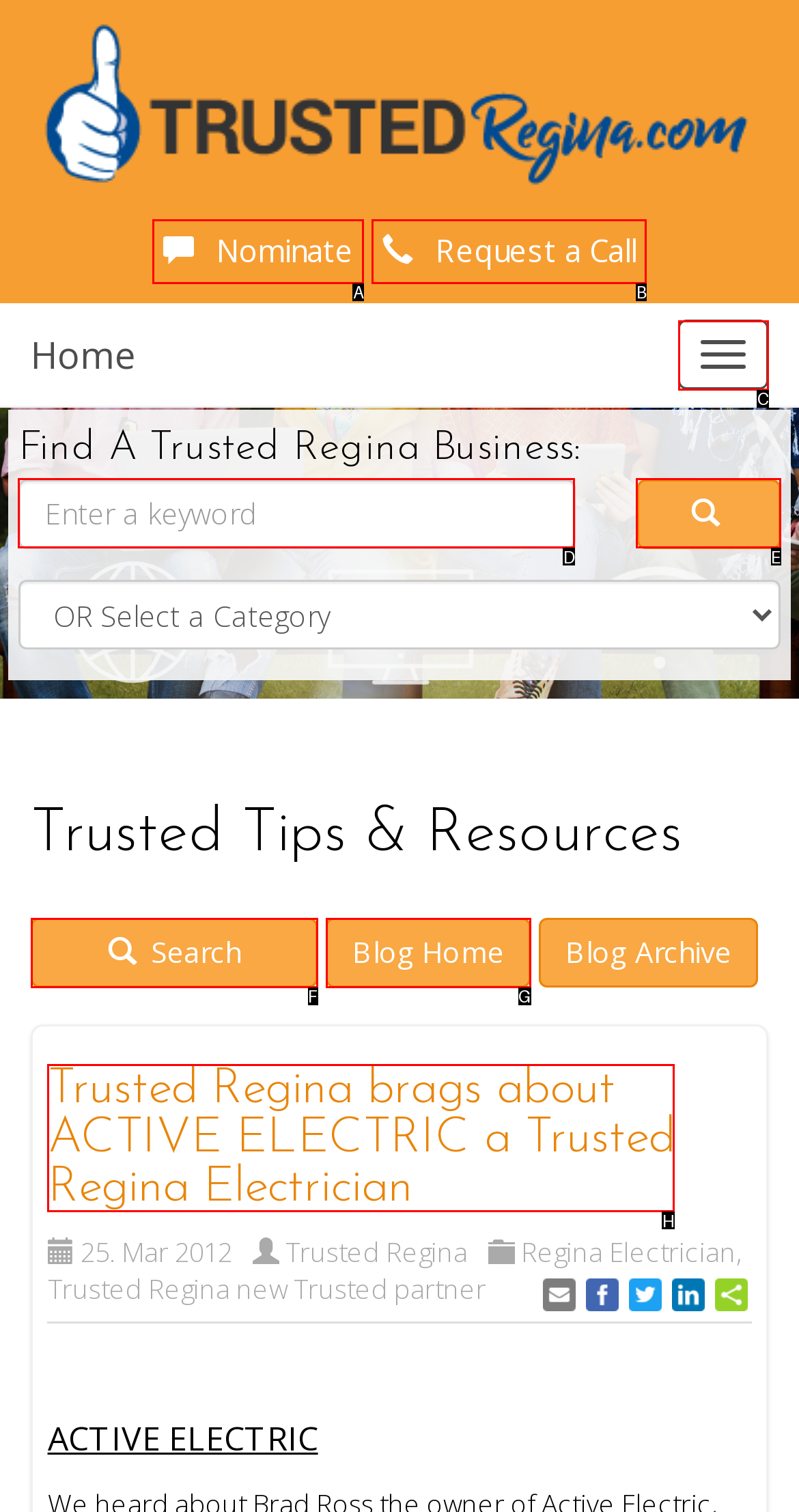Which HTML element should be clicked to complete the following task: Toggle navigation?
Answer with the letter corresponding to the correct choice.

C